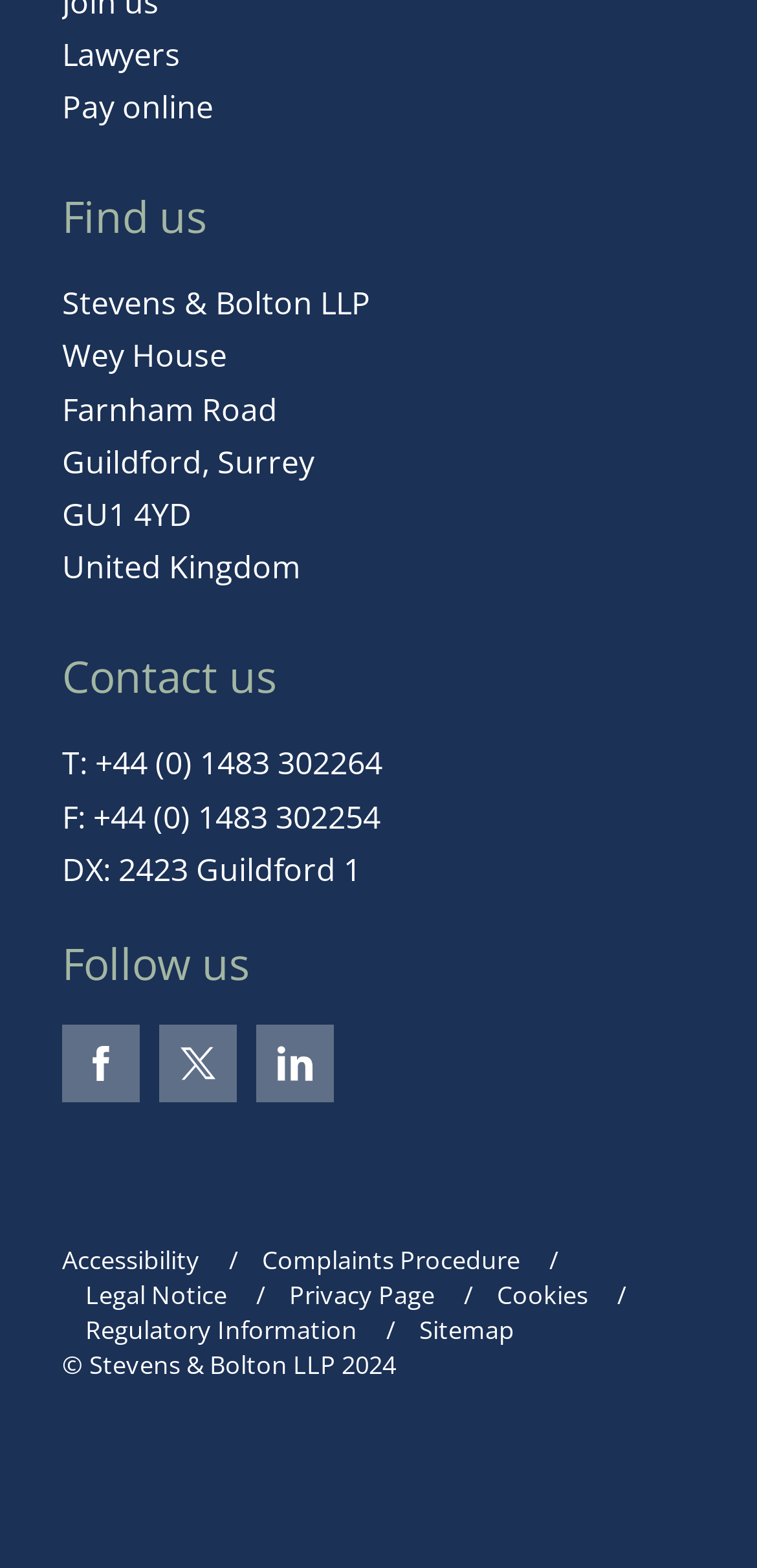Find the bounding box coordinates for the area you need to click to carry out the instruction: "Click Pay online". The coordinates should be four float numbers between 0 and 1, indicated as [left, top, right, bottom].

[0.082, 0.054, 0.282, 0.084]